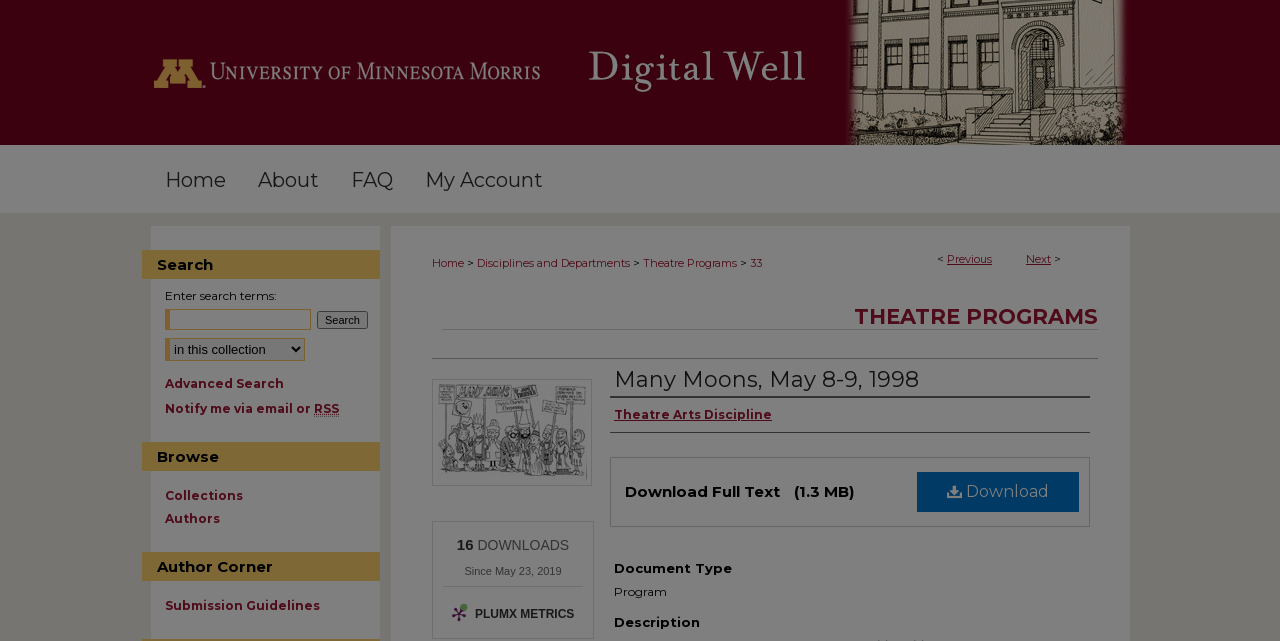Based on the element description "Twitter", predict the bounding box coordinates of the UI element.

None